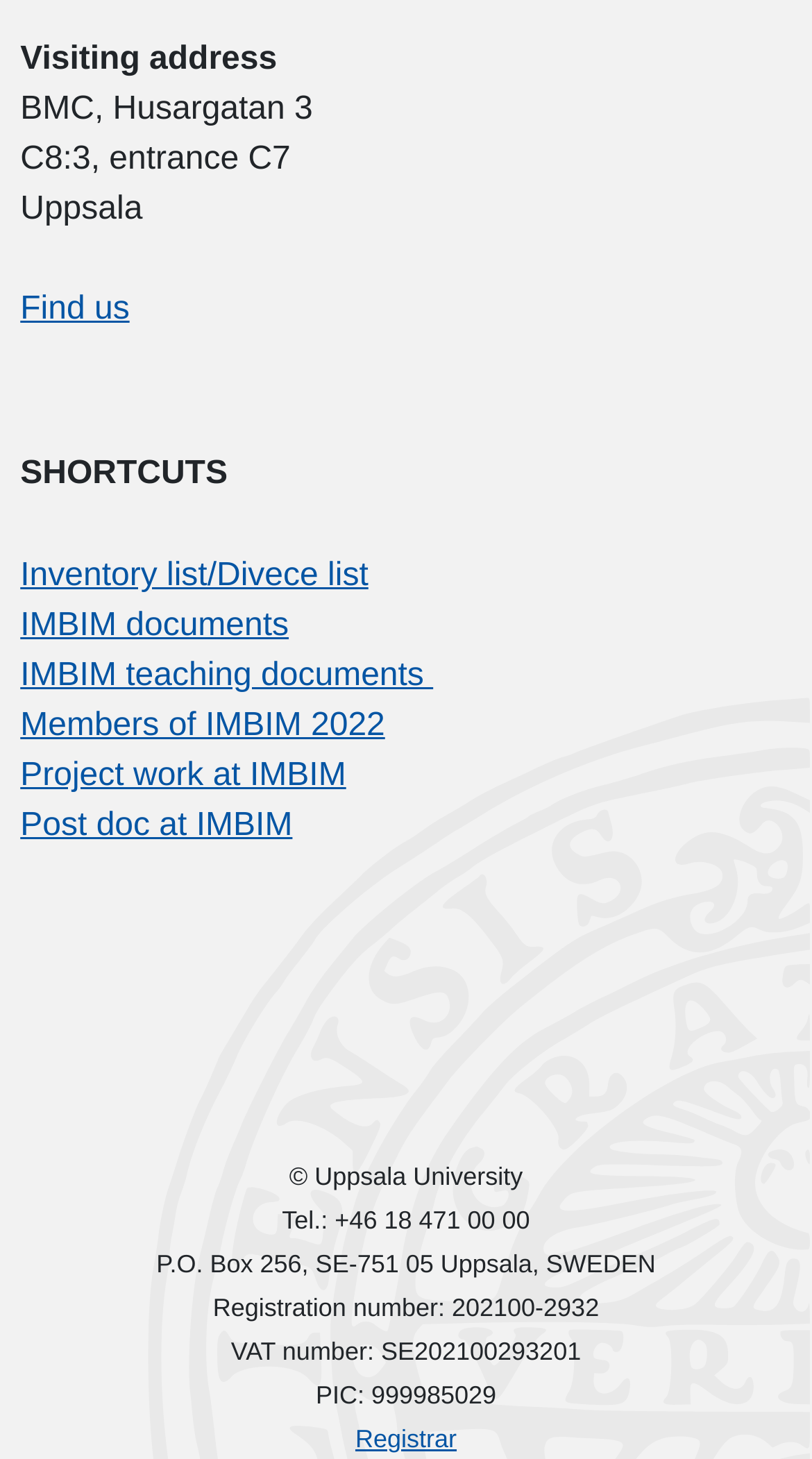What is the telephone number of Uppsala University?
Can you provide an in-depth and detailed response to the question?

The telephone number of Uppsala University can be found at the bottom of the webpage, where it is written as 'Tel.: +46 18 471 00 00'.